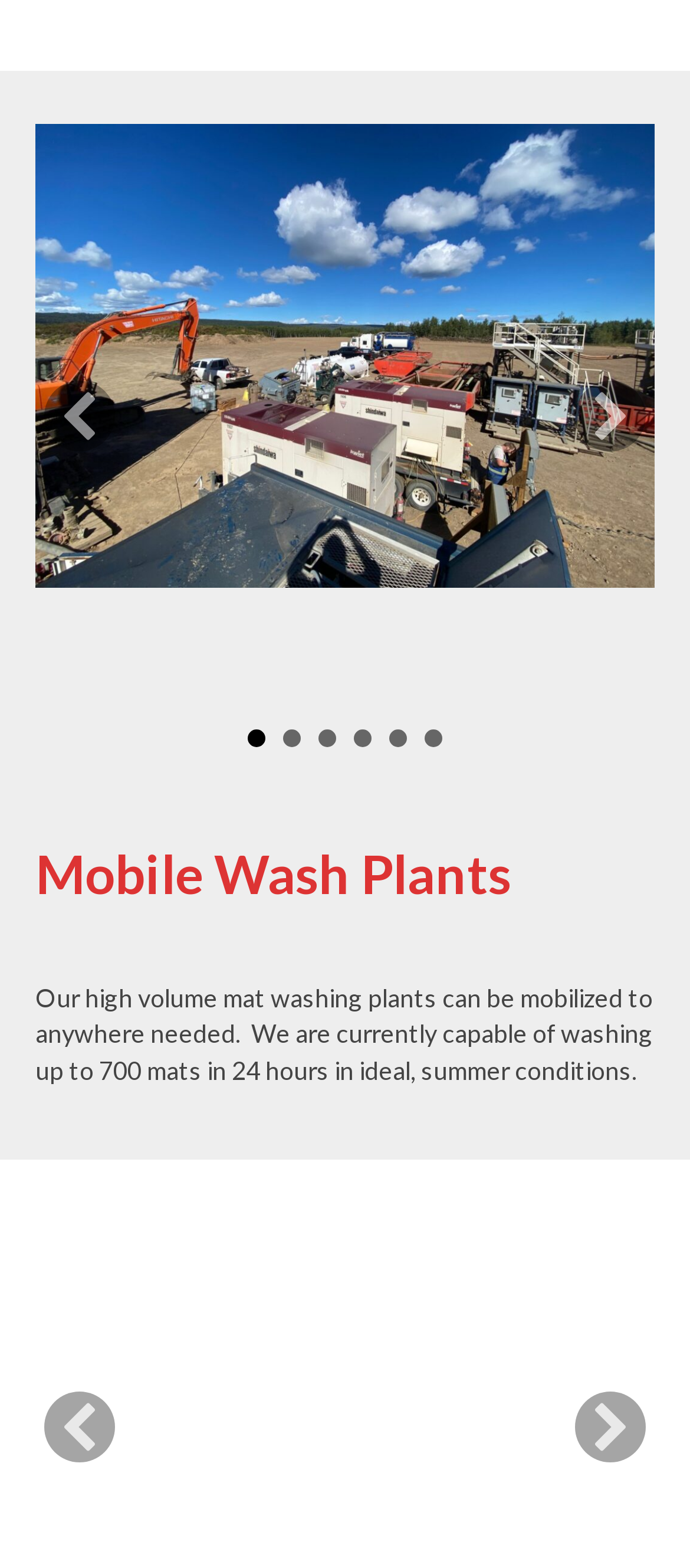Analyze the image and deliver a detailed answer to the question: What is the maximum number of mats that can be washed in 24 hours?

According to the StaticText element, the high volume mat washing plants can wash up to 700 mats in 24 hours in ideal, summer conditions.